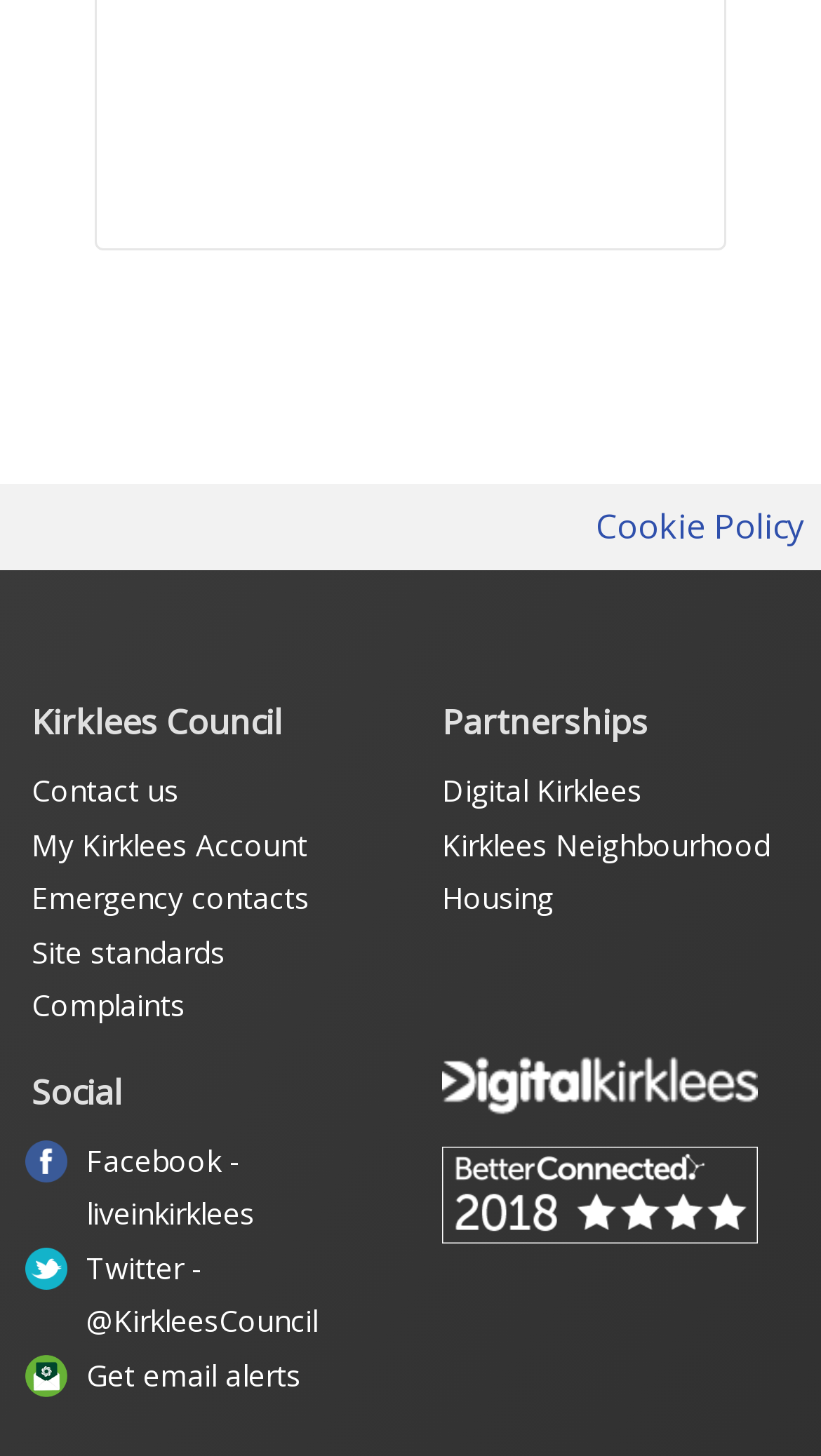What is the name of the housing organization?
Using the image as a reference, give an elaborate response to the question.

The name of the housing organization can be found in the link element with bounding box coordinates [0.538, 0.566, 0.938, 0.63].